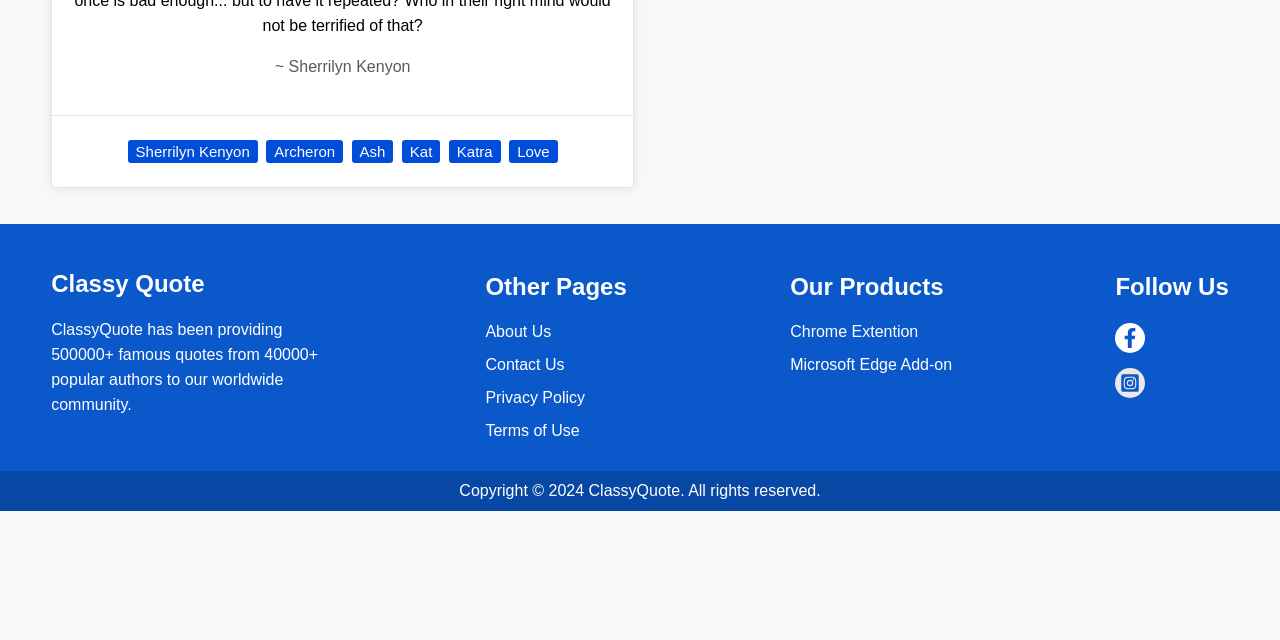Determine the bounding box for the UI element that matches this description: "Privacy Policy".

[0.379, 0.607, 0.457, 0.634]